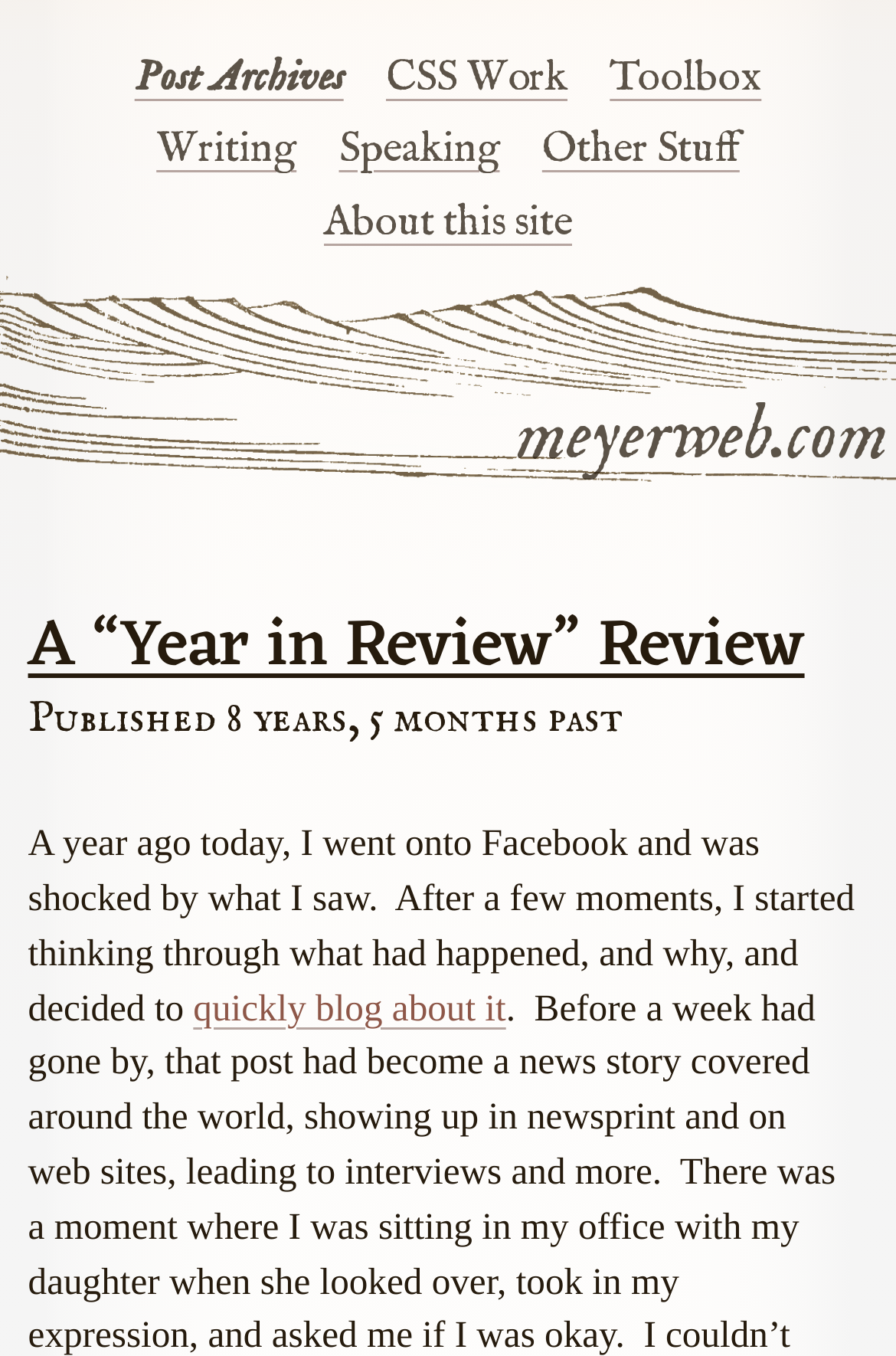What is the topic of the blog post?
Please craft a detailed and exhaustive response to the question.

I determined the topic of the blog post by reading the first sentence of the blog post, which mentions 'Facebook'. The sentence is 'A year ago today, I went onto Facebook and was shocked by what I saw.'